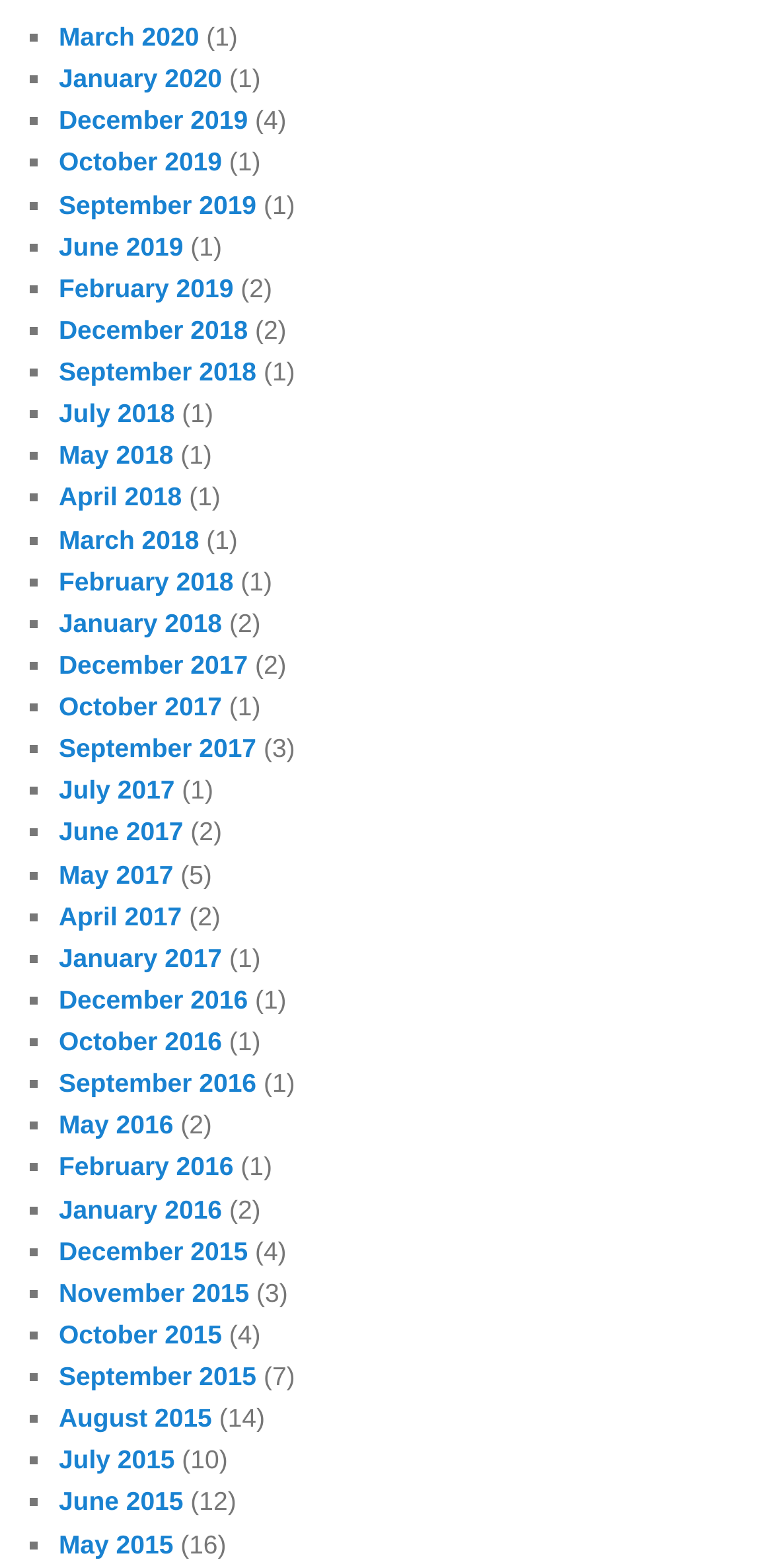Find the bounding box coordinates for the area that must be clicked to perform this action: "Open January 2018".

[0.076, 0.388, 0.287, 0.407]